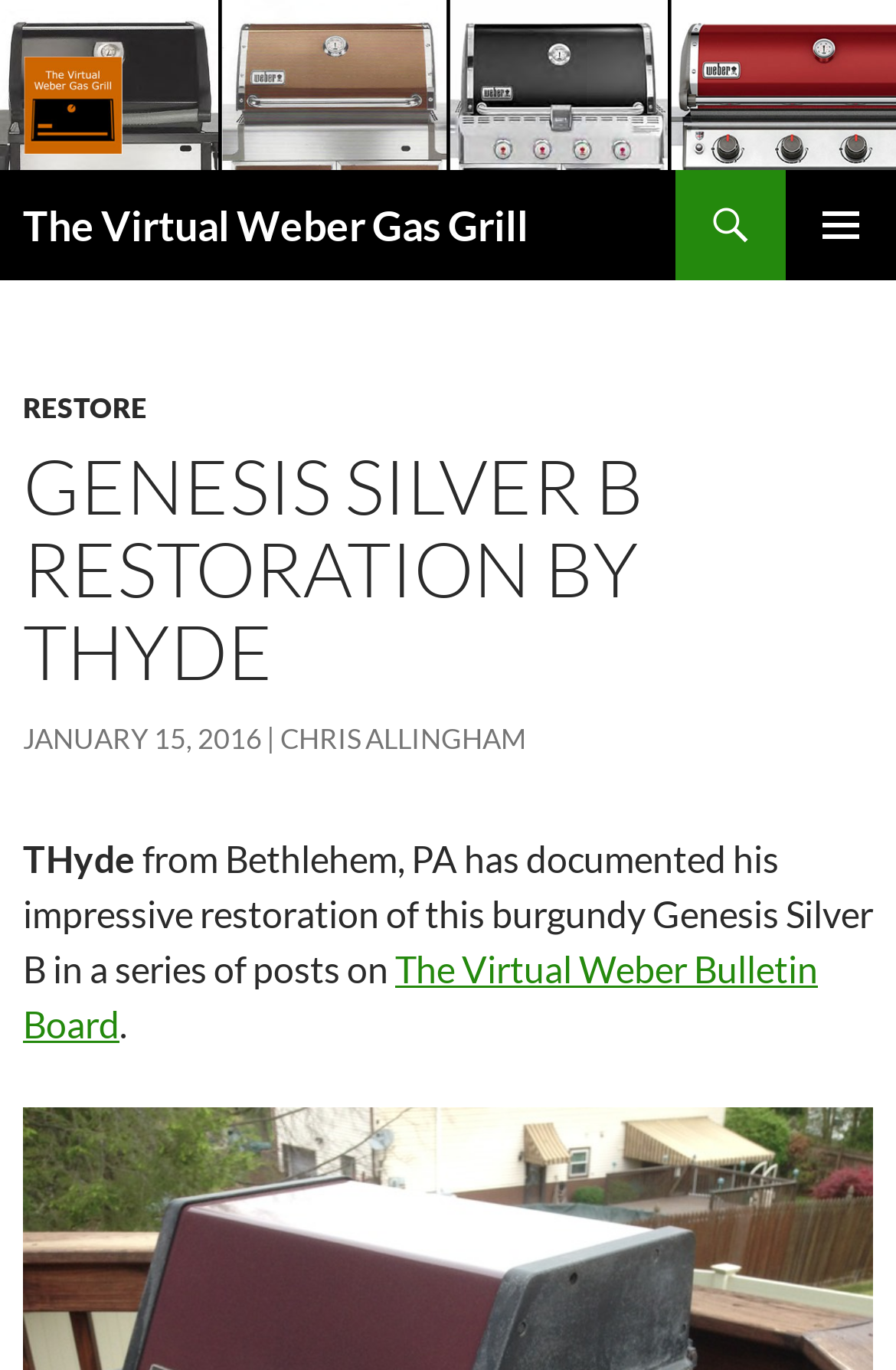Please specify the bounding box coordinates in the format (top-left x, top-left y, bottom-right x, bottom-right y), with values ranging from 0 to 1. Identify the bounding box for the UI component described as follows: January 15, 2016

[0.026, 0.527, 0.292, 0.552]